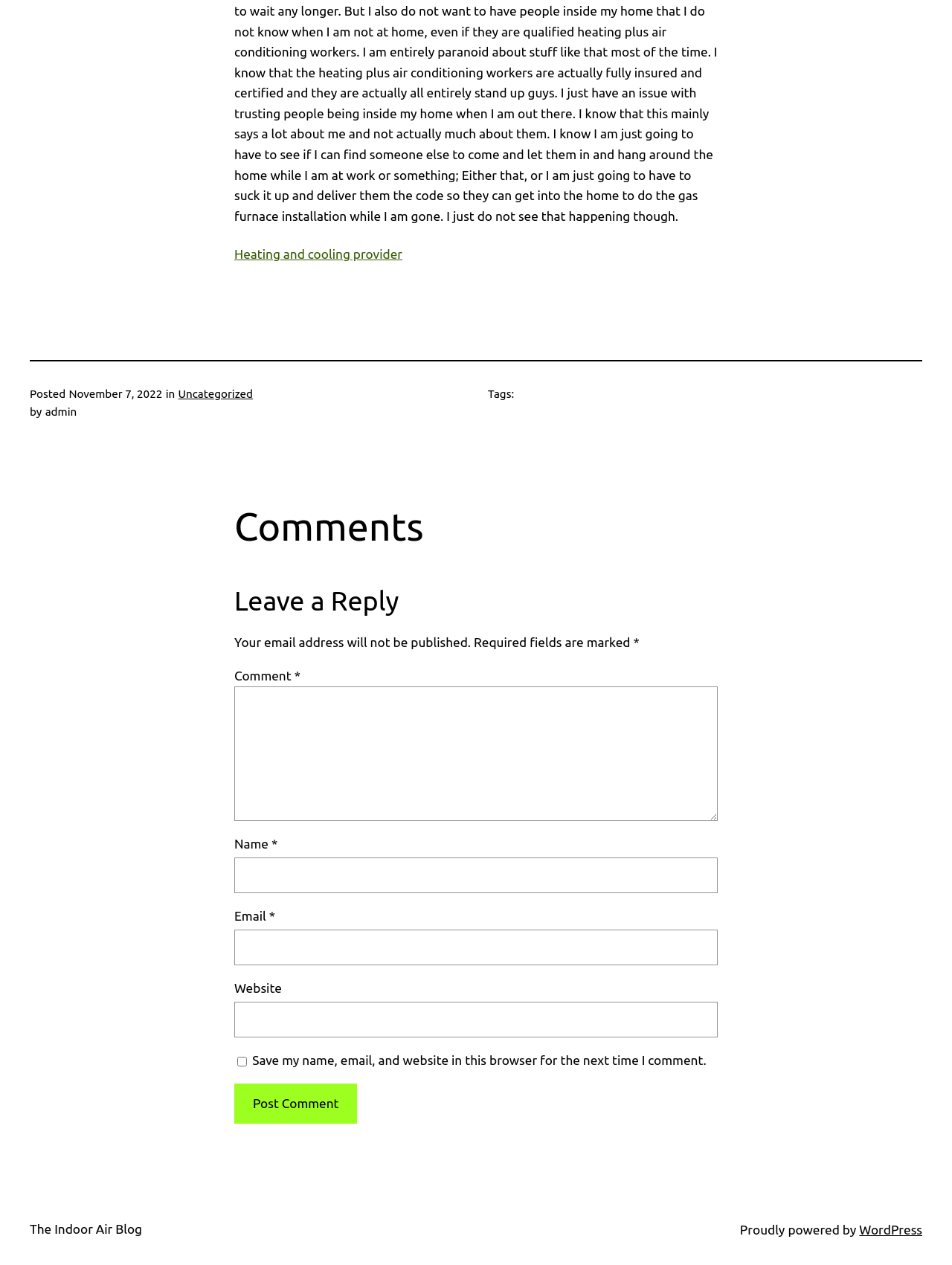Please provide the bounding box coordinates for the UI element as described: "parent_node: Website name="url"". The coordinates must be four floats between 0 and 1, represented as [left, top, right, bottom].

[0.246, 0.792, 0.754, 0.82]